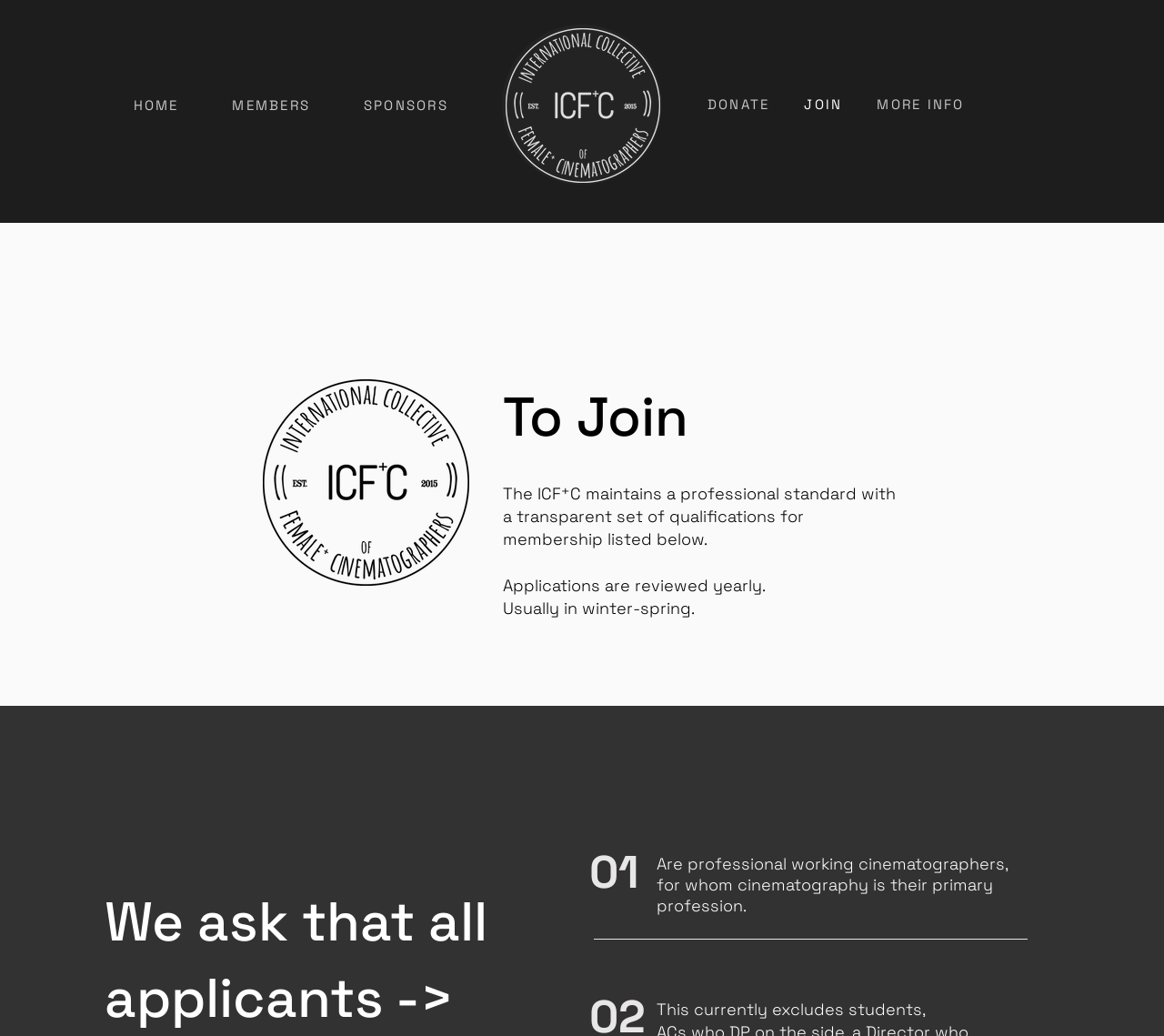What is the exclusion for membership?
Please ensure your answer is as detailed and informative as possible.

The webpage explicitly states that students are currently excluded from membership, implying that only professional working cinematographers can apply for membership.